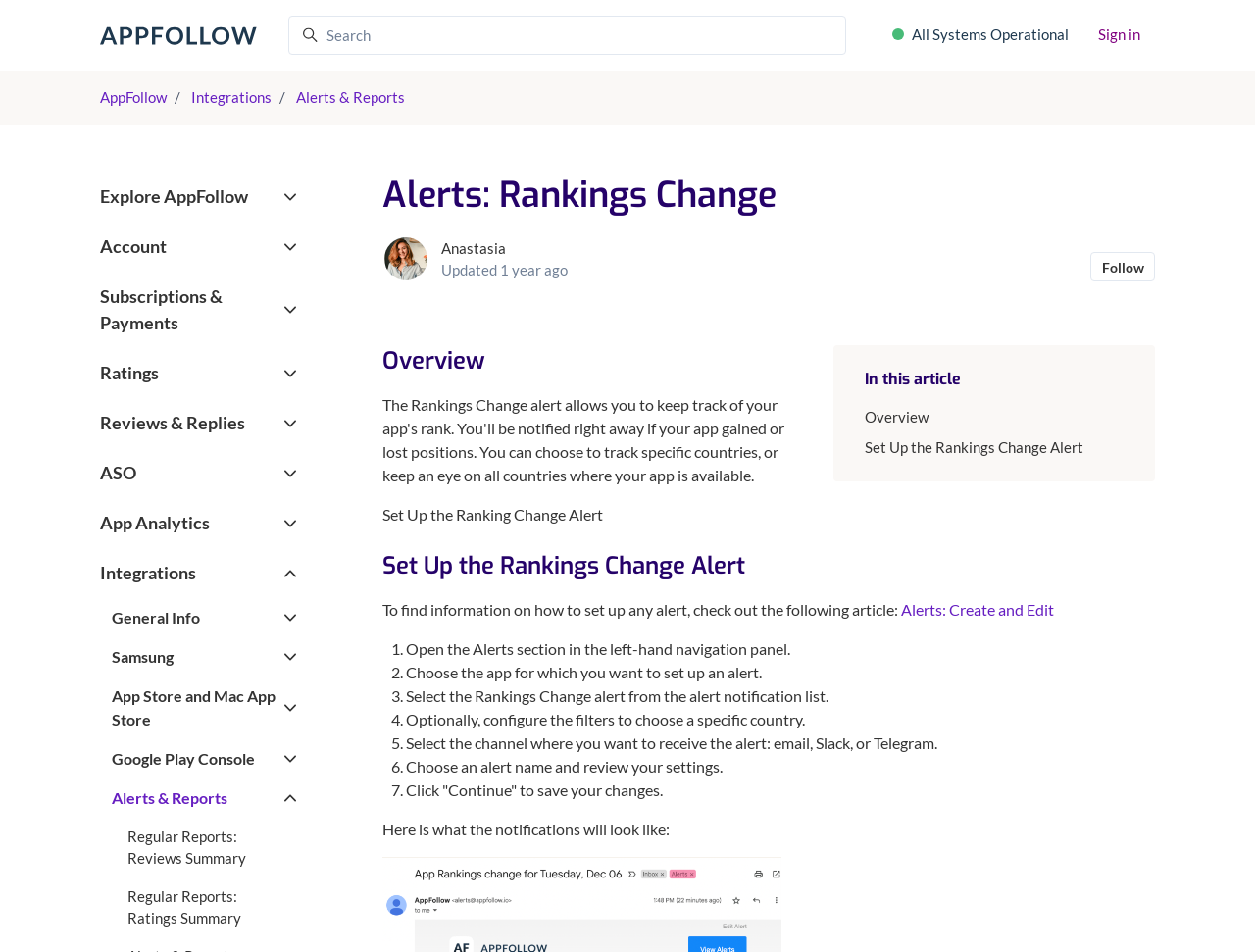Determine the bounding box coordinates of the clickable region to carry out the instruction: "Read the overview".

[0.689, 0.426, 0.895, 0.45]